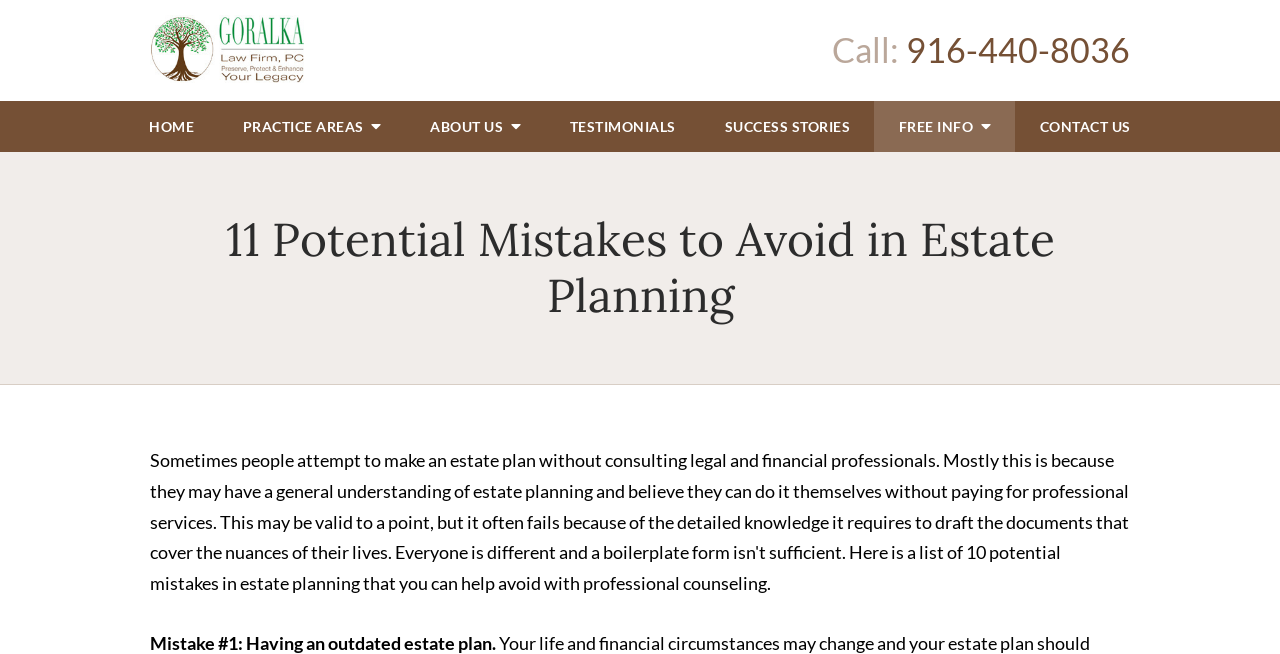Kindly determine the bounding box coordinates for the clickable area to achieve the given instruction: "go back to the home page".

[0.117, 0.03, 0.311, 0.2]